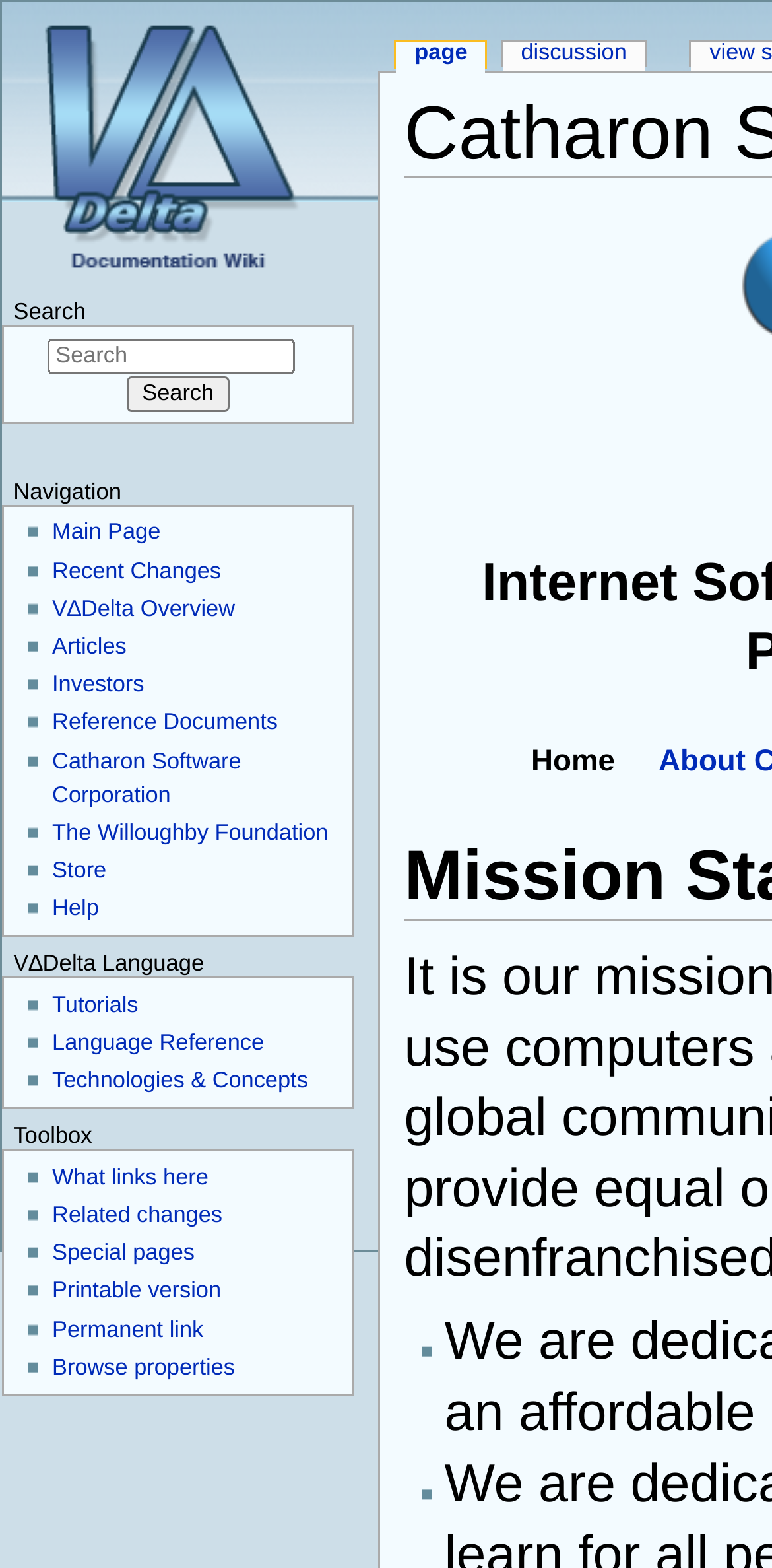What is the purpose of the search box?
Based on the content of the image, thoroughly explain and answer the question.

I found a search box on the webpage with a label 'Search' and a button next to it, indicating that it is used to search for content on the website.